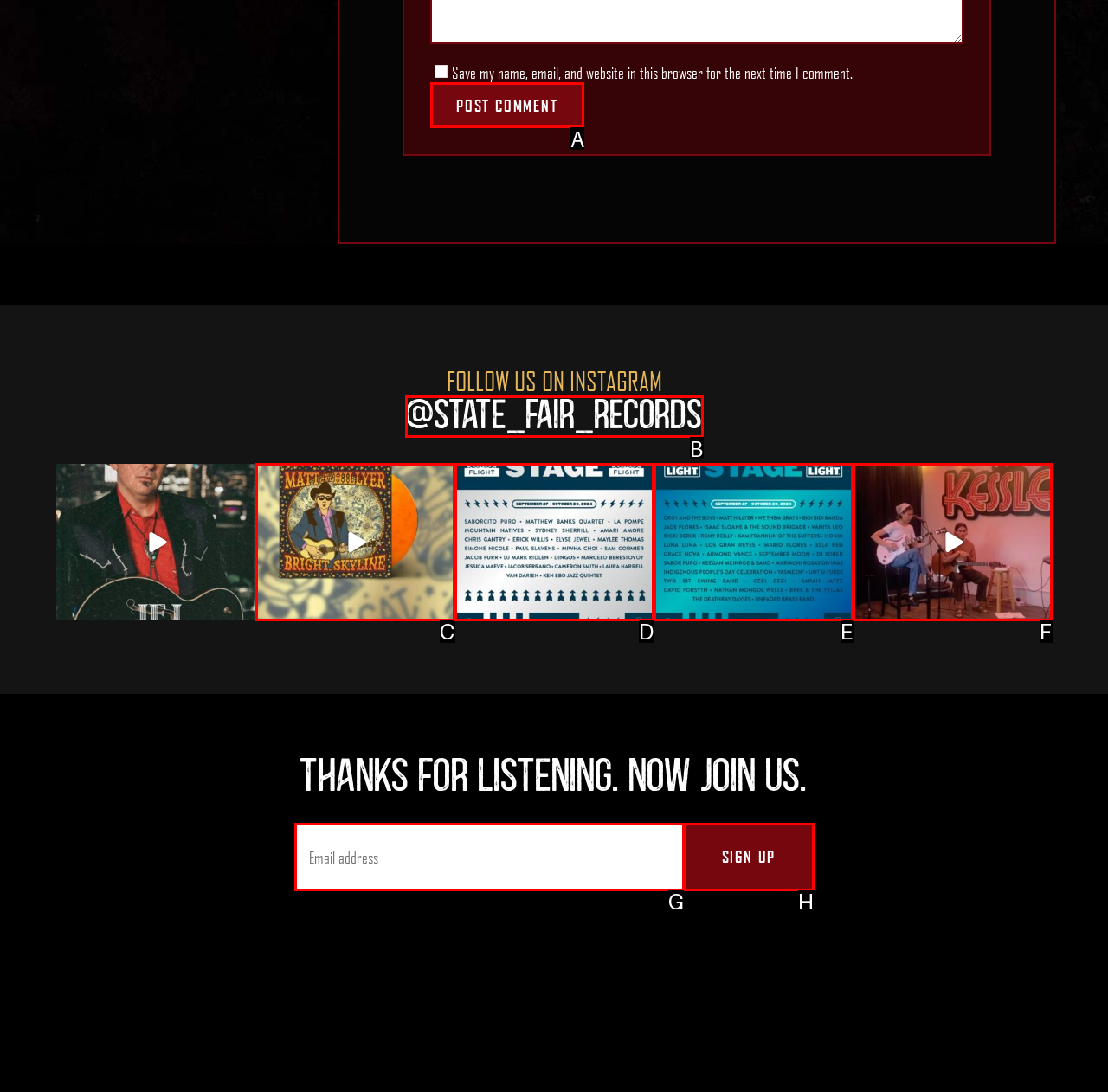Which option best describes: name="submit" value="Post Comment"
Respond with the letter of the appropriate choice.

A